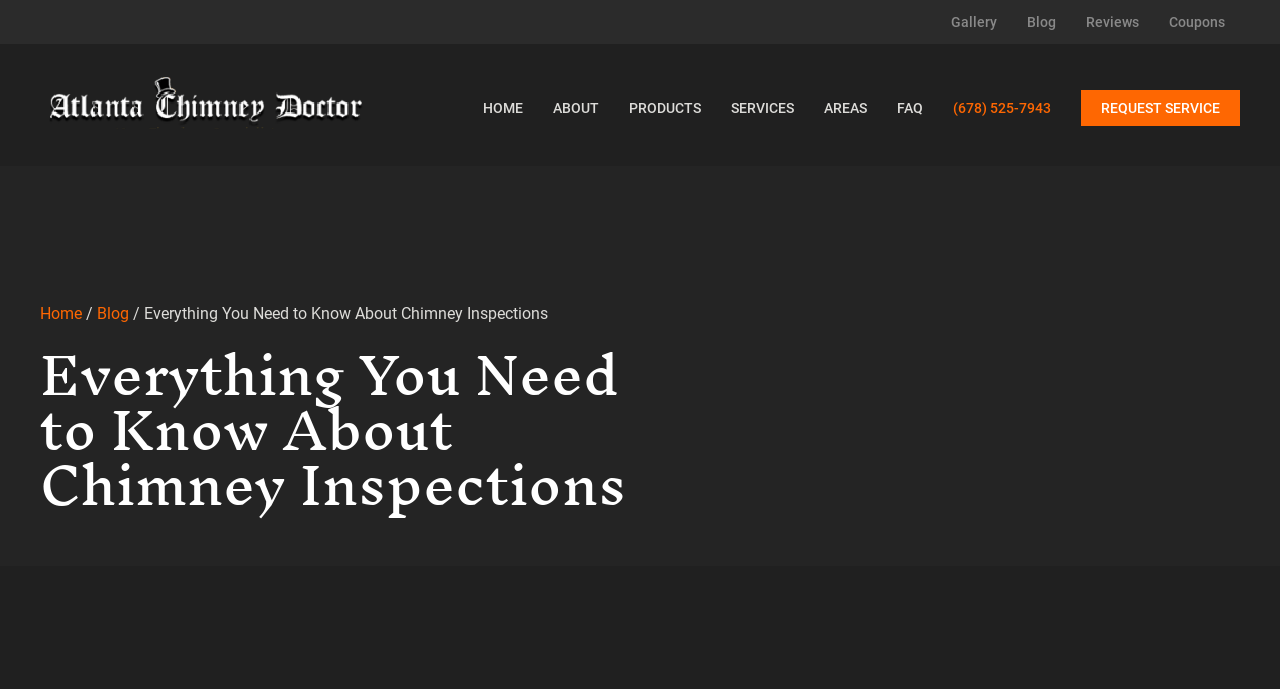What is the company name?
Could you answer the question in a detailed manner, providing as much information as possible?

I inferred the company name by looking at the logo link 'acd-logo' and its corresponding image, which suggests that the company name is Atlanta Chimney Doctor.